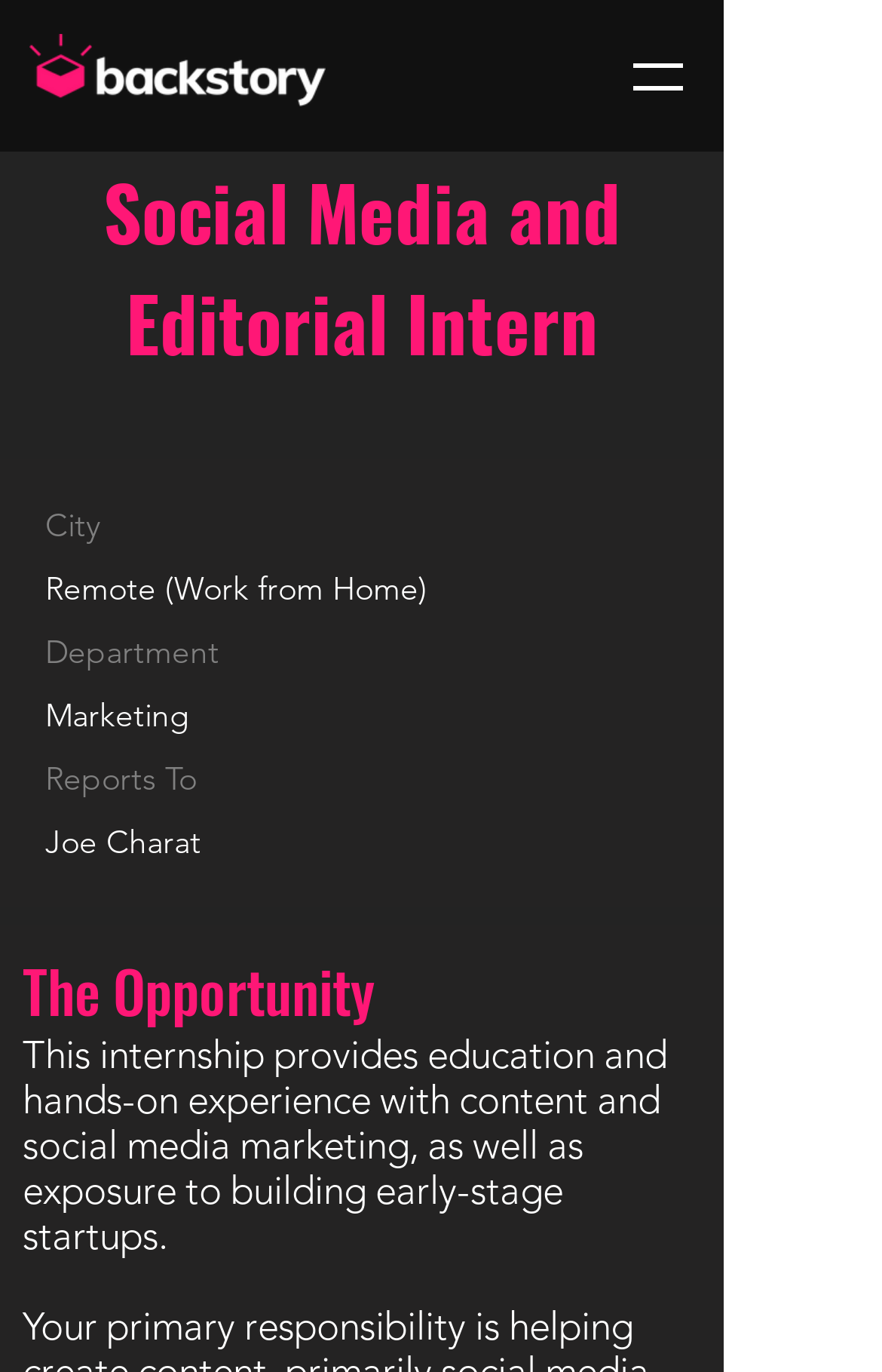Please answer the following question using a single word or phrase: 
What is the logo of the company?

A magenta box with rays emanating from the top